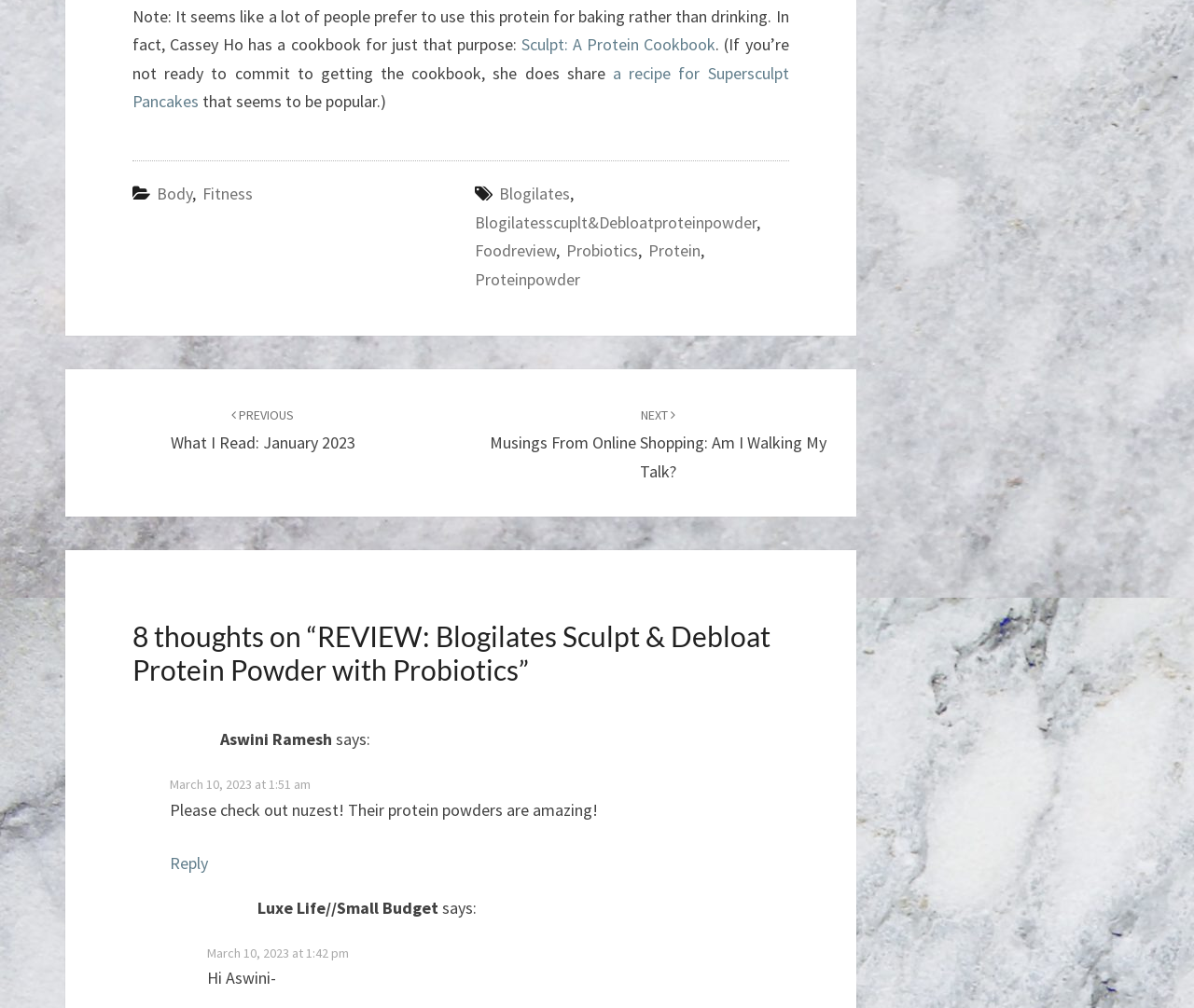Locate the bounding box coordinates of the area where you should click to accomplish the instruction: "Go to the previous post".

[0.143, 0.4, 0.298, 0.45]